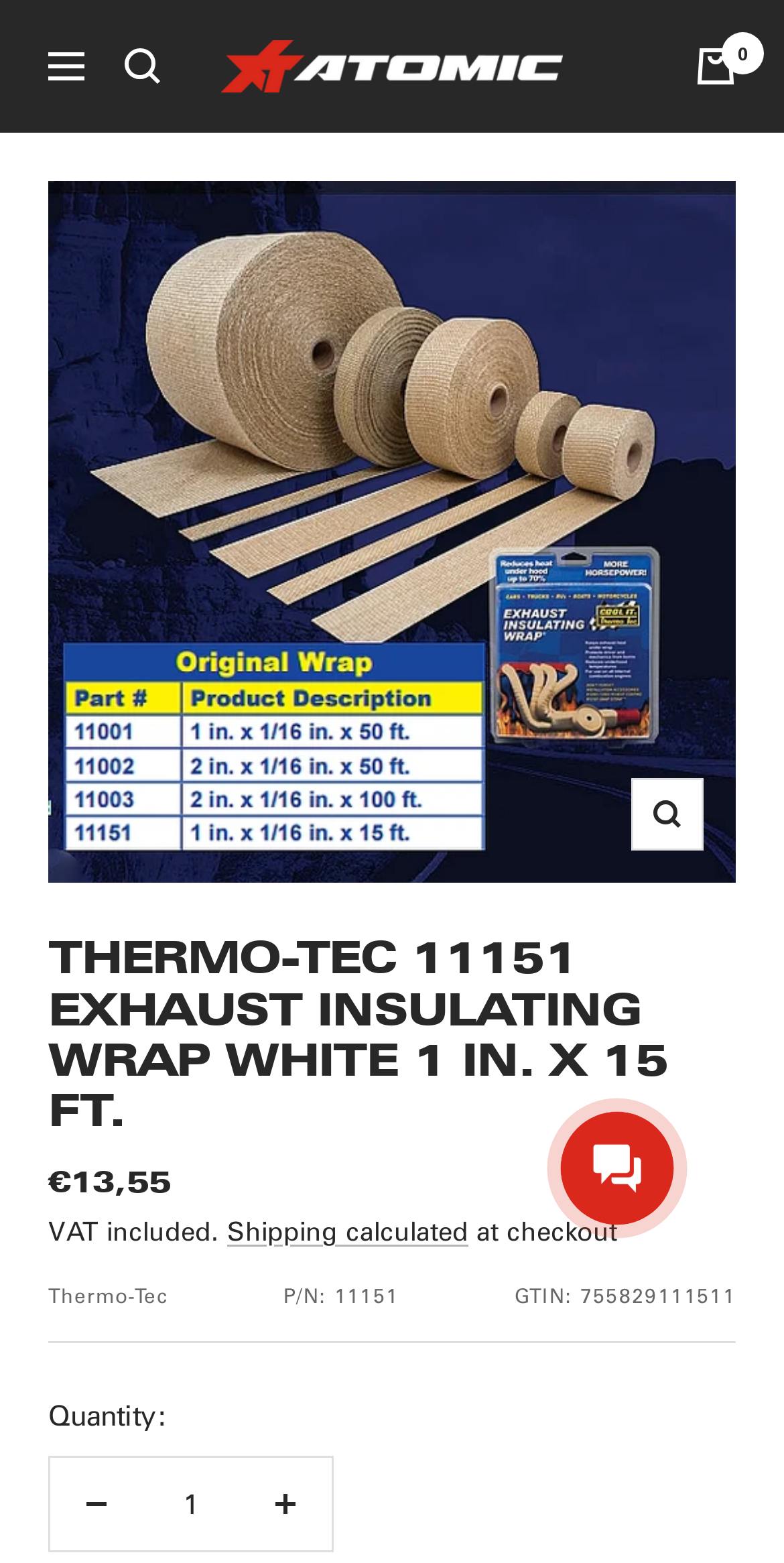What is the default quantity of the Exhaust Insulating Wrap?
Use the image to give a comprehensive and detailed response to the question.

The default quantity of the Exhaust Insulating Wrap is not specified on the webpage, as there is a textbox to input the quantity, but no default value is provided.